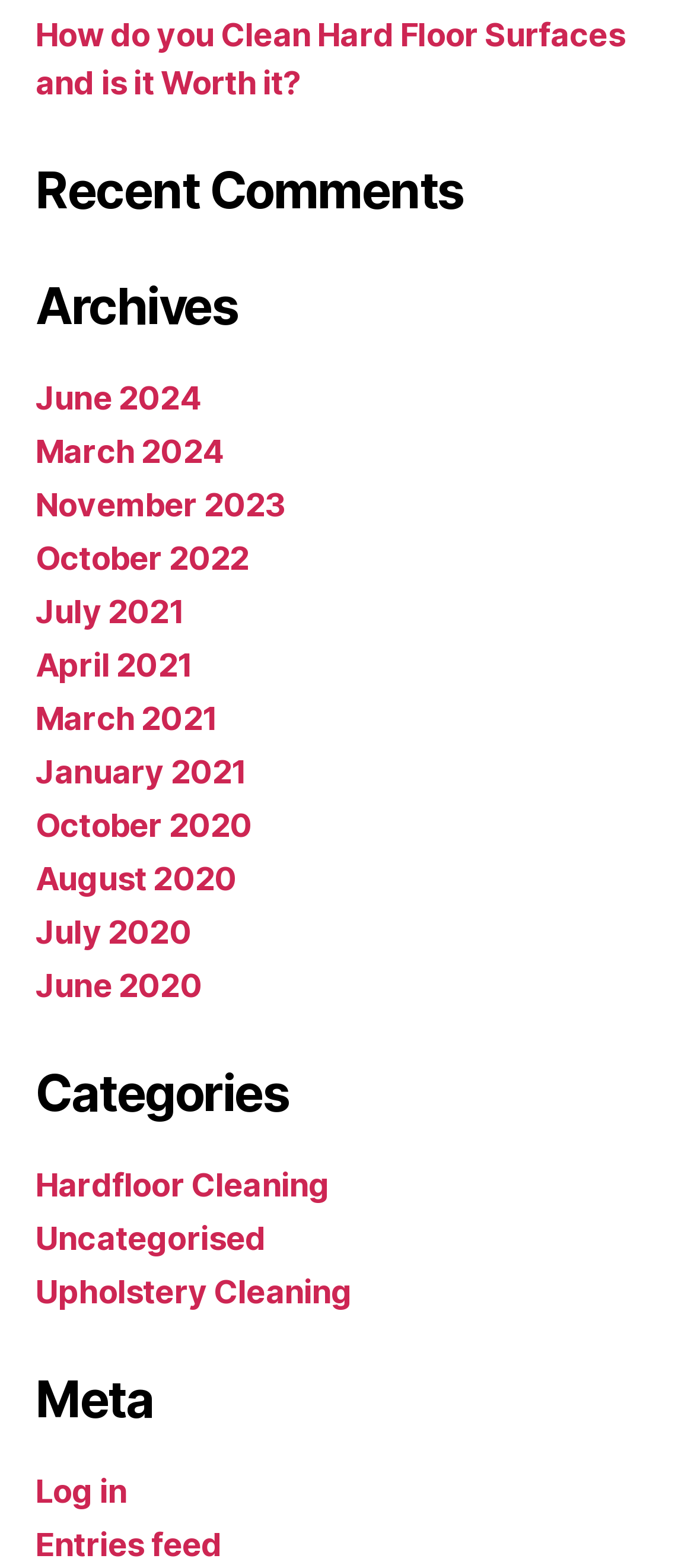Pinpoint the bounding box coordinates of the clickable area needed to execute the instruction: "Check archives for June 2024". The coordinates should be specified as four float numbers between 0 and 1, i.e., [left, top, right, bottom].

[0.051, 0.242, 0.289, 0.266]